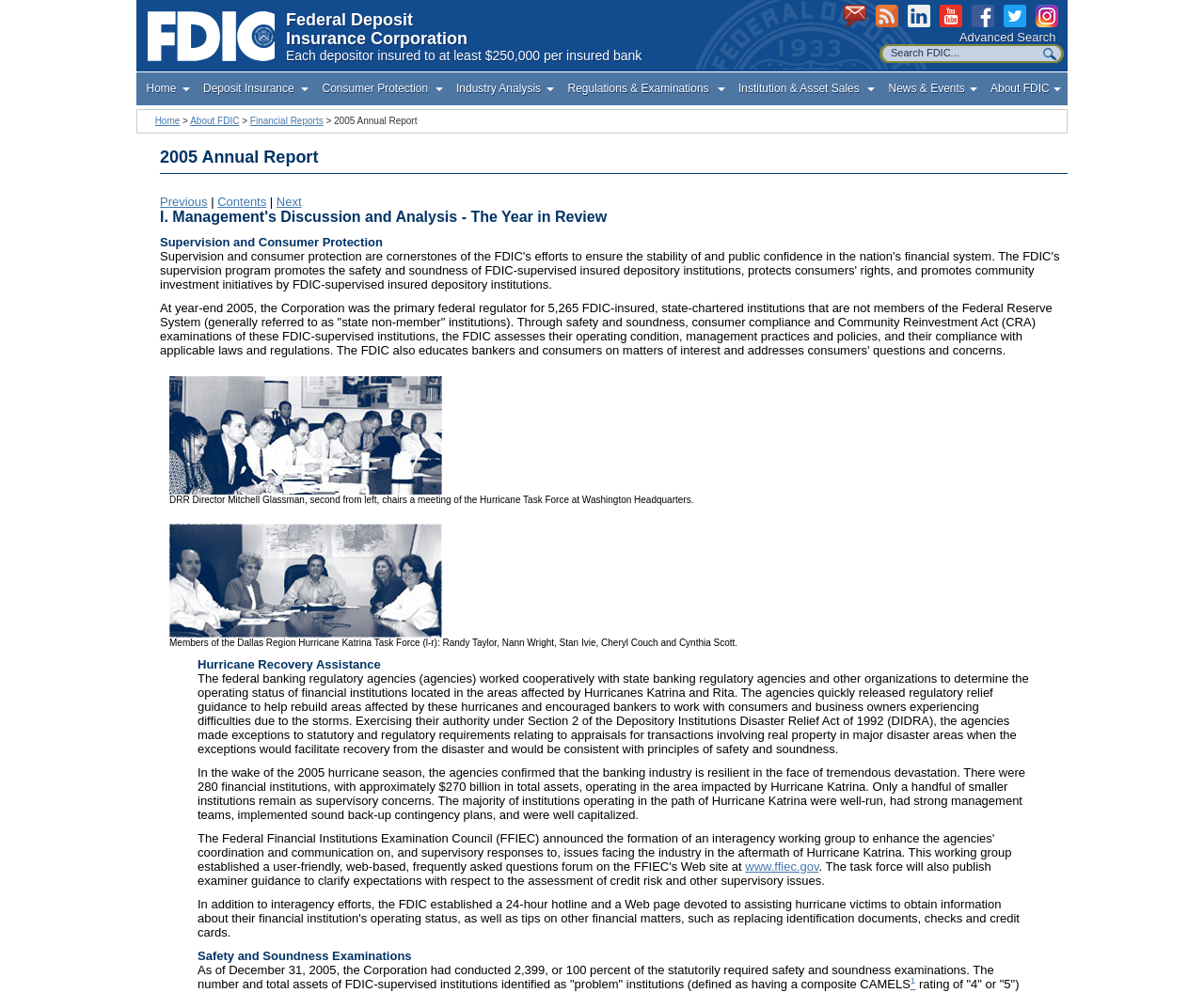Locate the bounding box coordinates of the element that should be clicked to fulfill the instruction: "Search for something".

[0.732, 0.044, 0.864, 0.058]